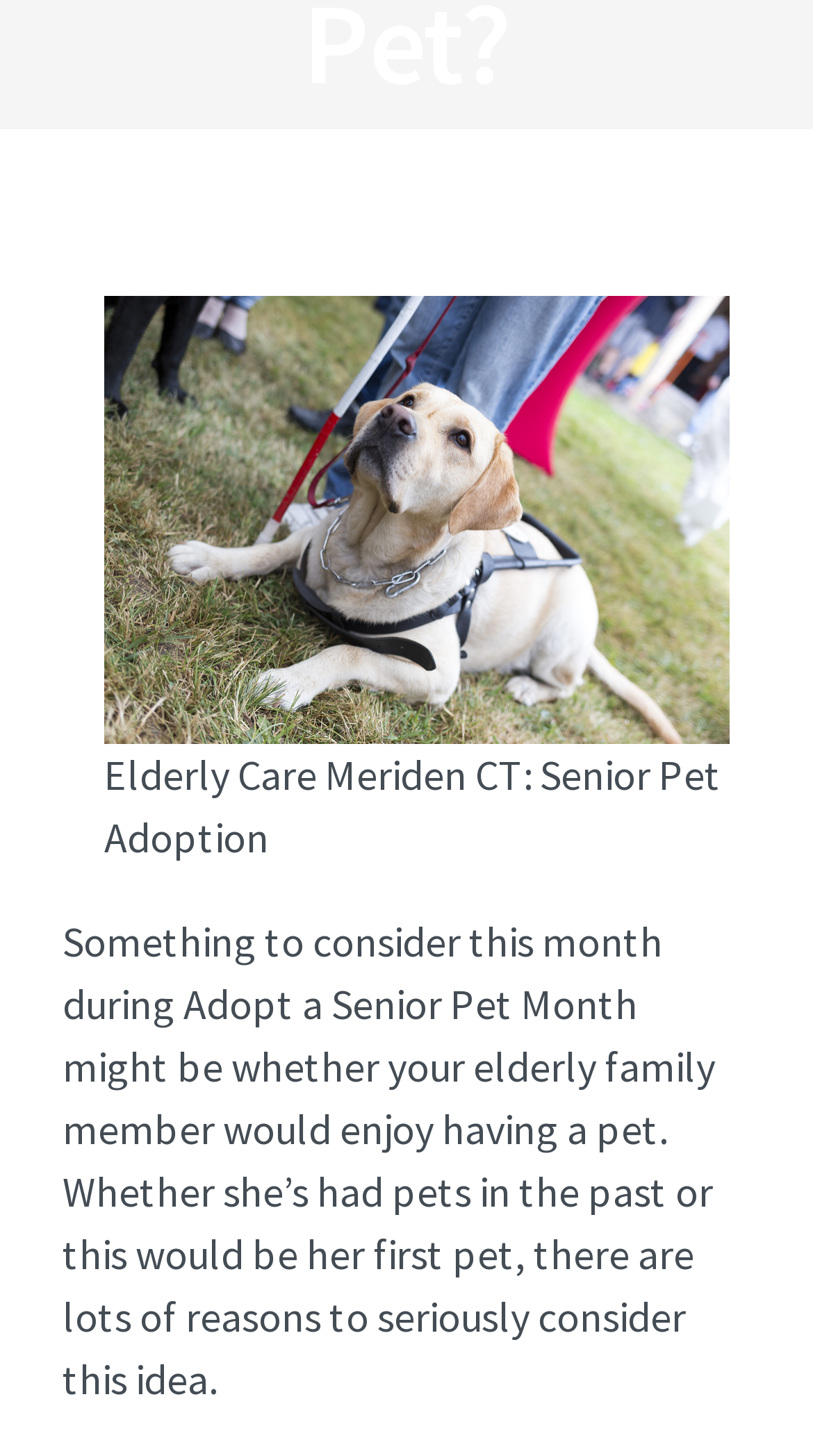Determine the bounding box for the described HTML element: "Awards". Ensure the coordinates are four float numbers between 0 and 1 in the format [left, top, right, bottom].

[0.0, 0.037, 1.0, 0.13]